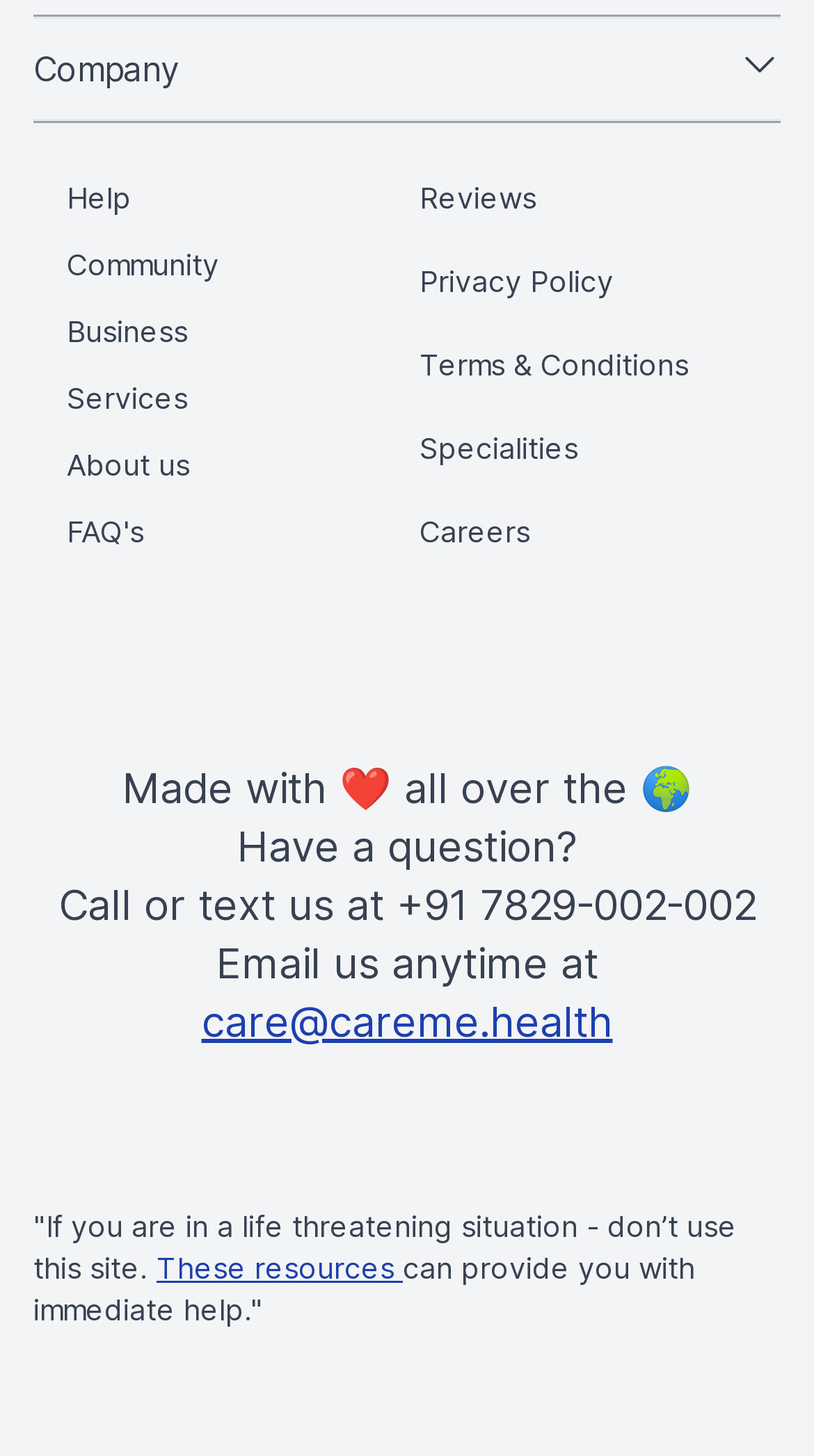How many social media platforms are linked on the website?
Please utilize the information in the image to give a detailed response to the question.

The website has links to Twitter, Facebook, Instagram, YouTube, LinkedIn, Pinterest, and Medium, which are all social media platforms.